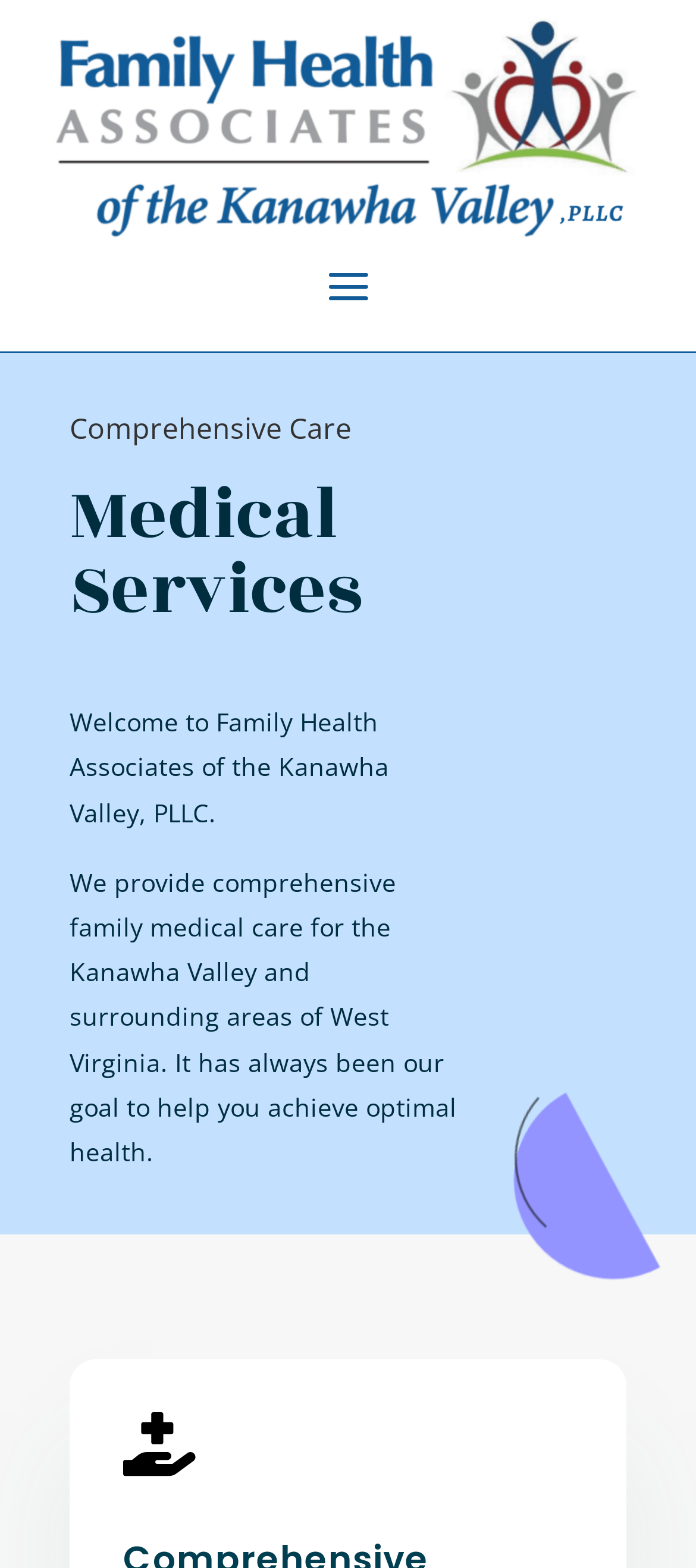What is their goal?
Please interpret the details in the image and answer the question thoroughly.

The text 'It has always been our goal to help you achieve optimal health' states their goal, which is to help patients achieve optimal health.